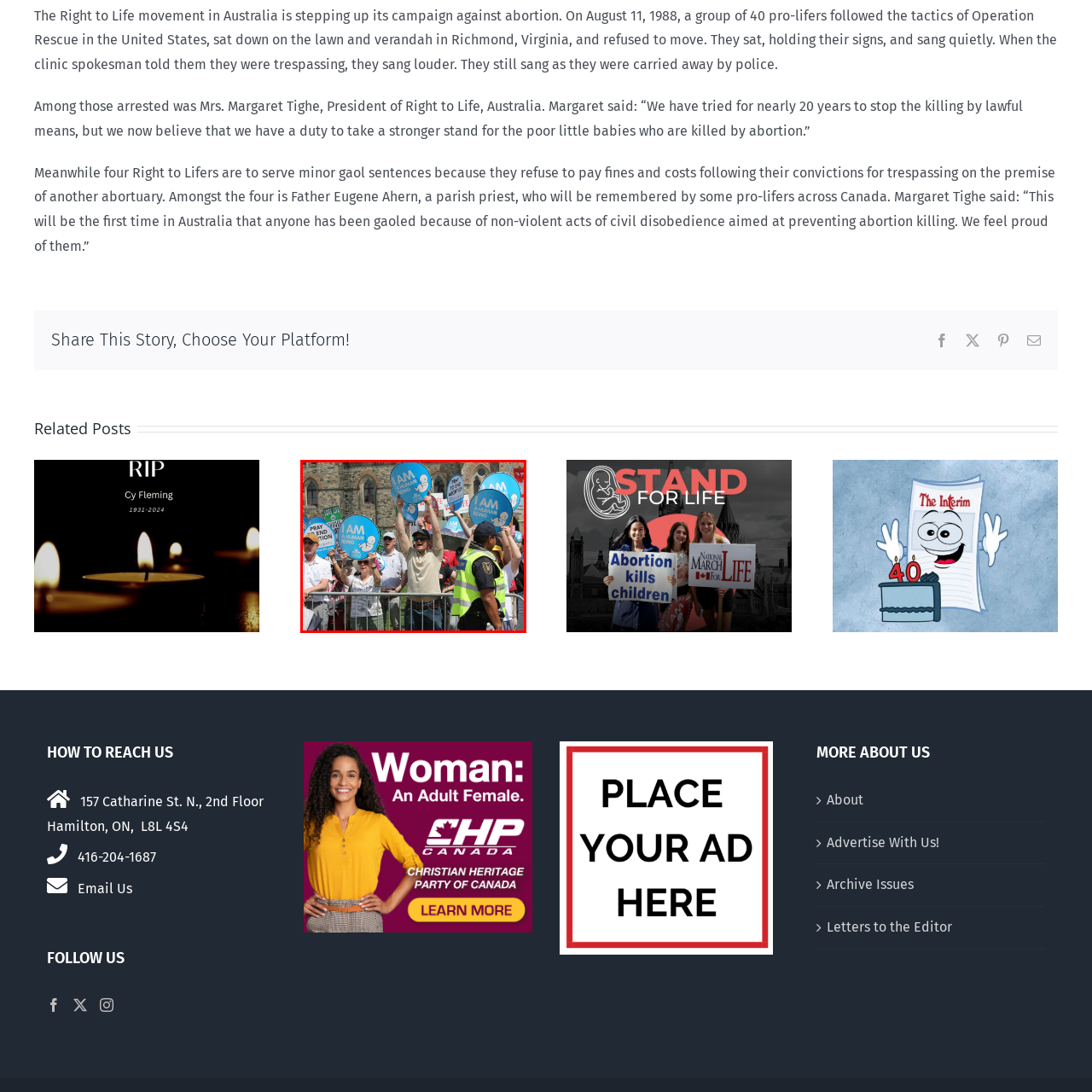Focus on the image enclosed by the red outline and give a short answer: What is the purpose of the security personnel?

To monitor the event